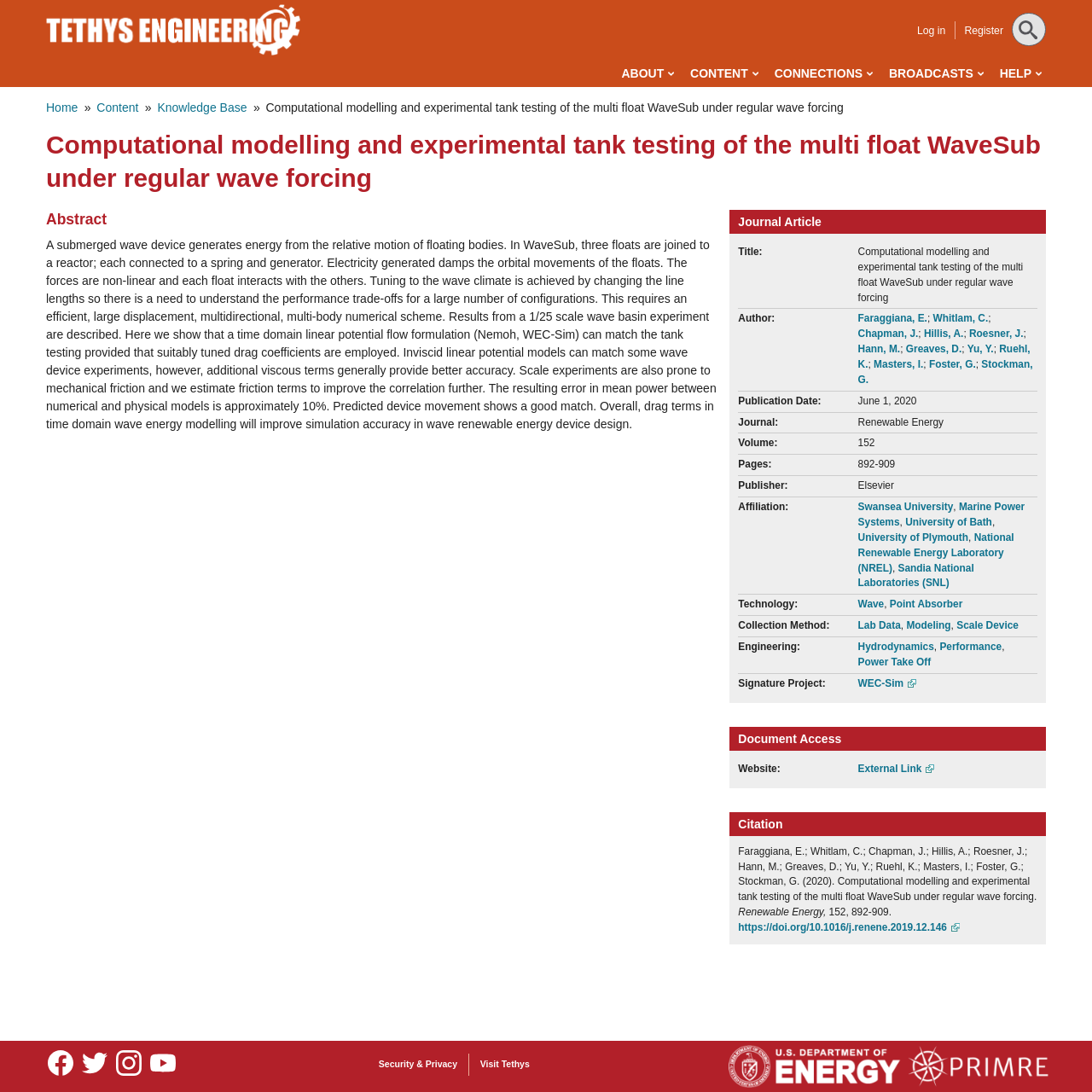Please provide a comprehensive response to the question based on the details in the image: What is the title of the journal article?

I found the title of the journal article by looking at the heading element with the text 'Computational modelling and experimental tank testing of the multi float WaveSub under regular wave forcing' which is located in the main content area of the webpage.